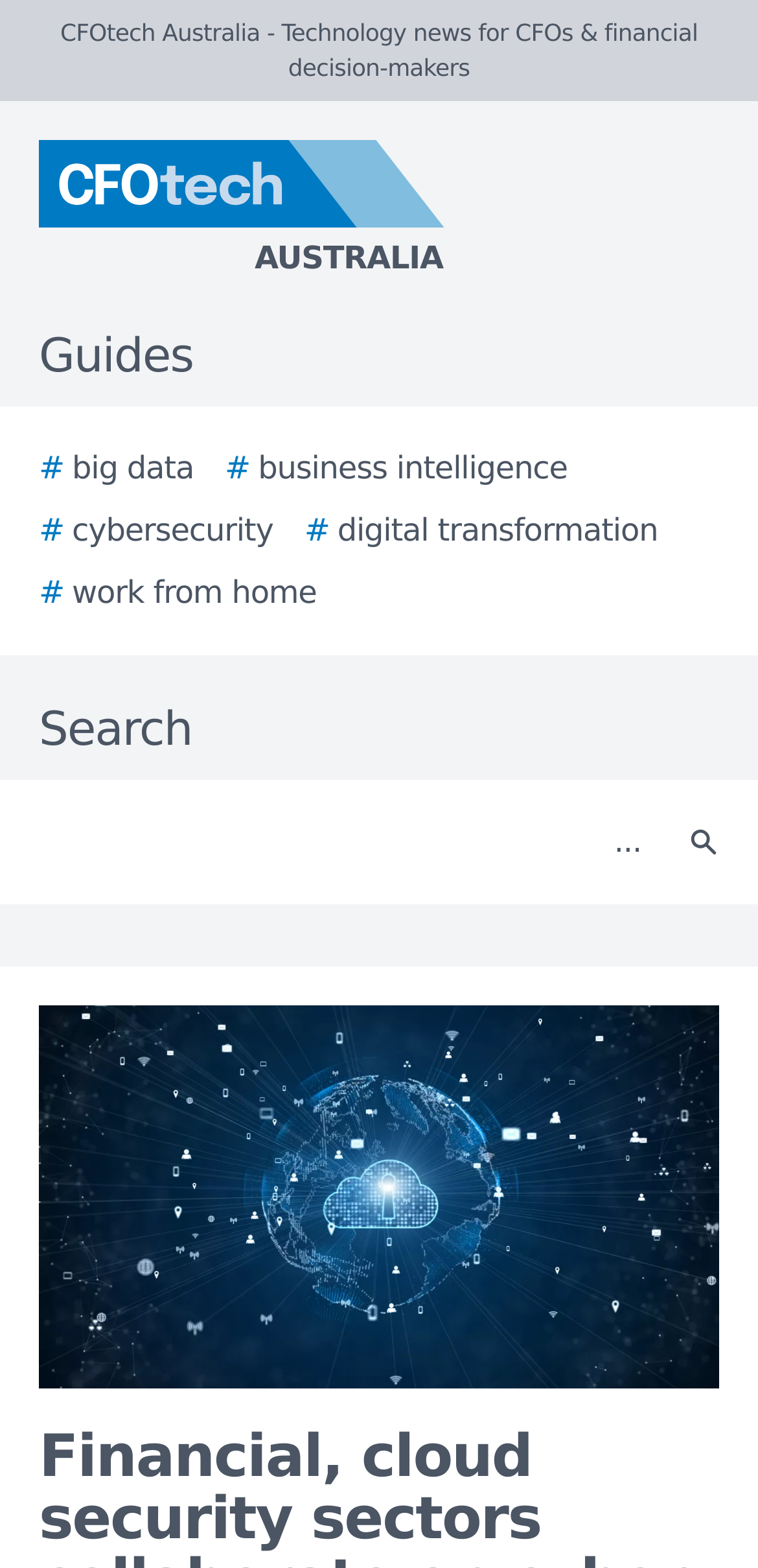What is the logo of CFOtech Australia?
Based on the image, give a one-word or short phrase answer.

CFOtech Australia logo